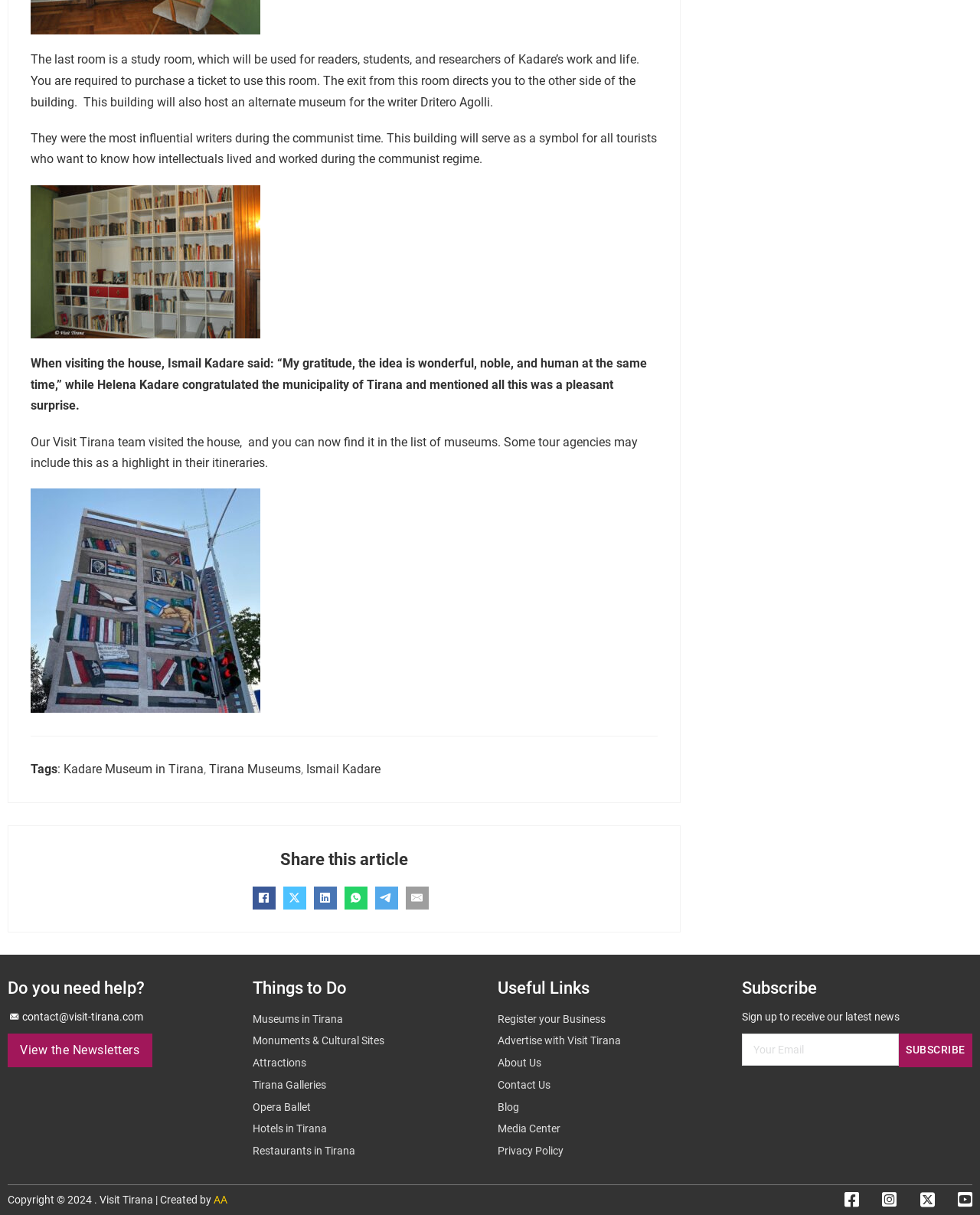Locate the bounding box of the UI element based on this description: "Opera Ballet". Provide four float numbers between 0 and 1 as [left, top, right, bottom].

[0.258, 0.902, 0.392, 0.92]